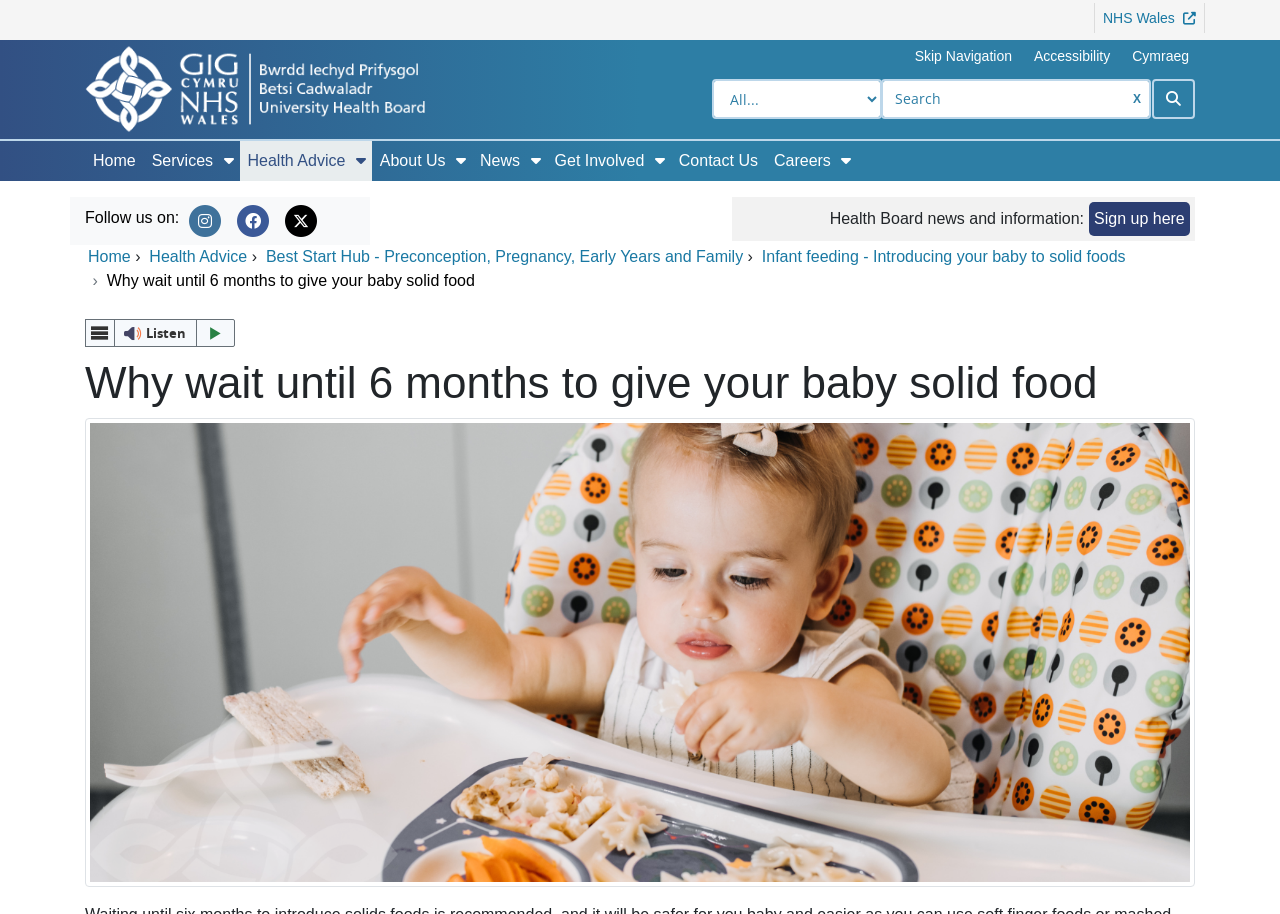What is the text of the heading on the webpage?
Look at the image and answer the question with a single word or phrase.

Why wait until 6 months to give your baby solid food